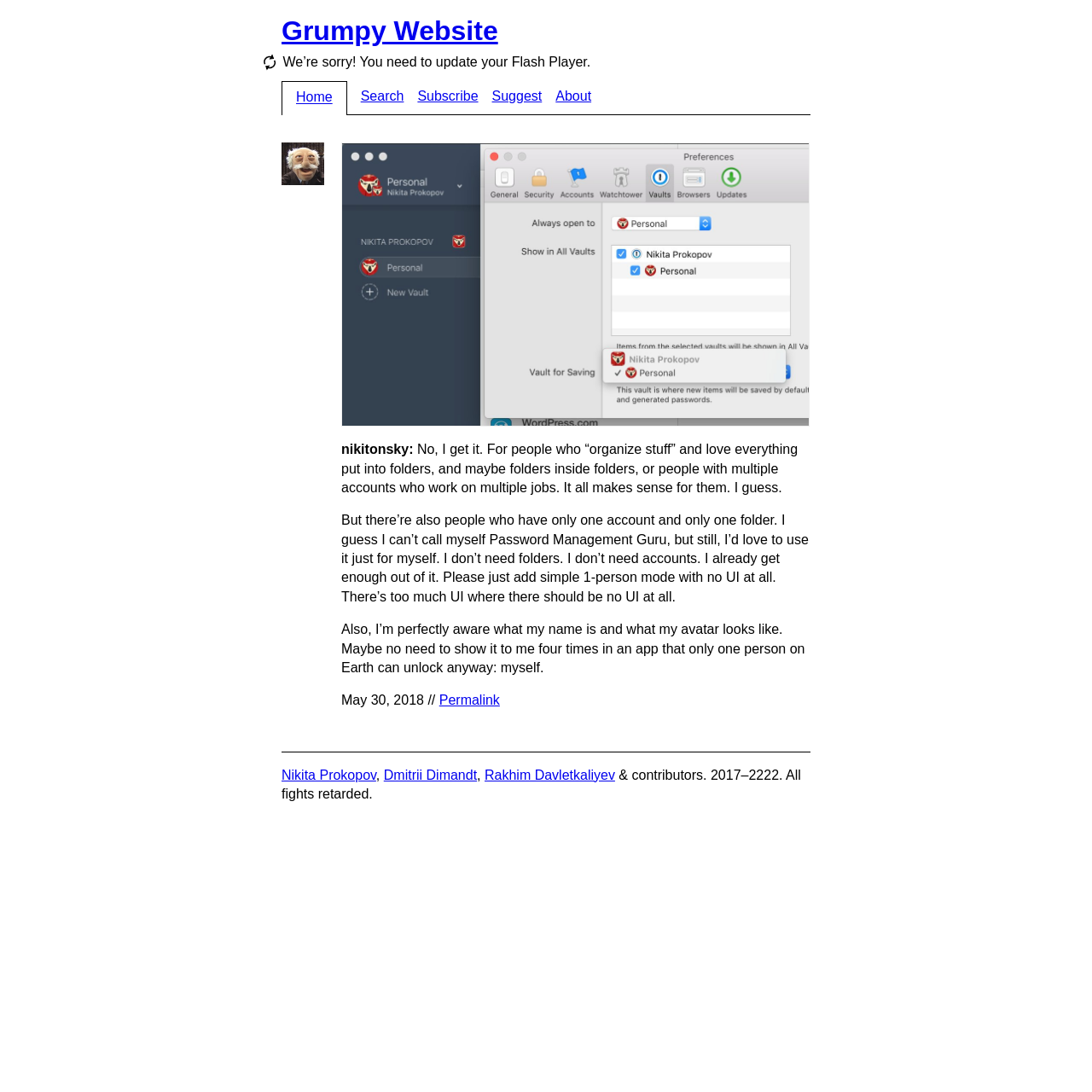What is the date of the post?
Using the image provided, answer with just one word or phrase.

May 30, 2018